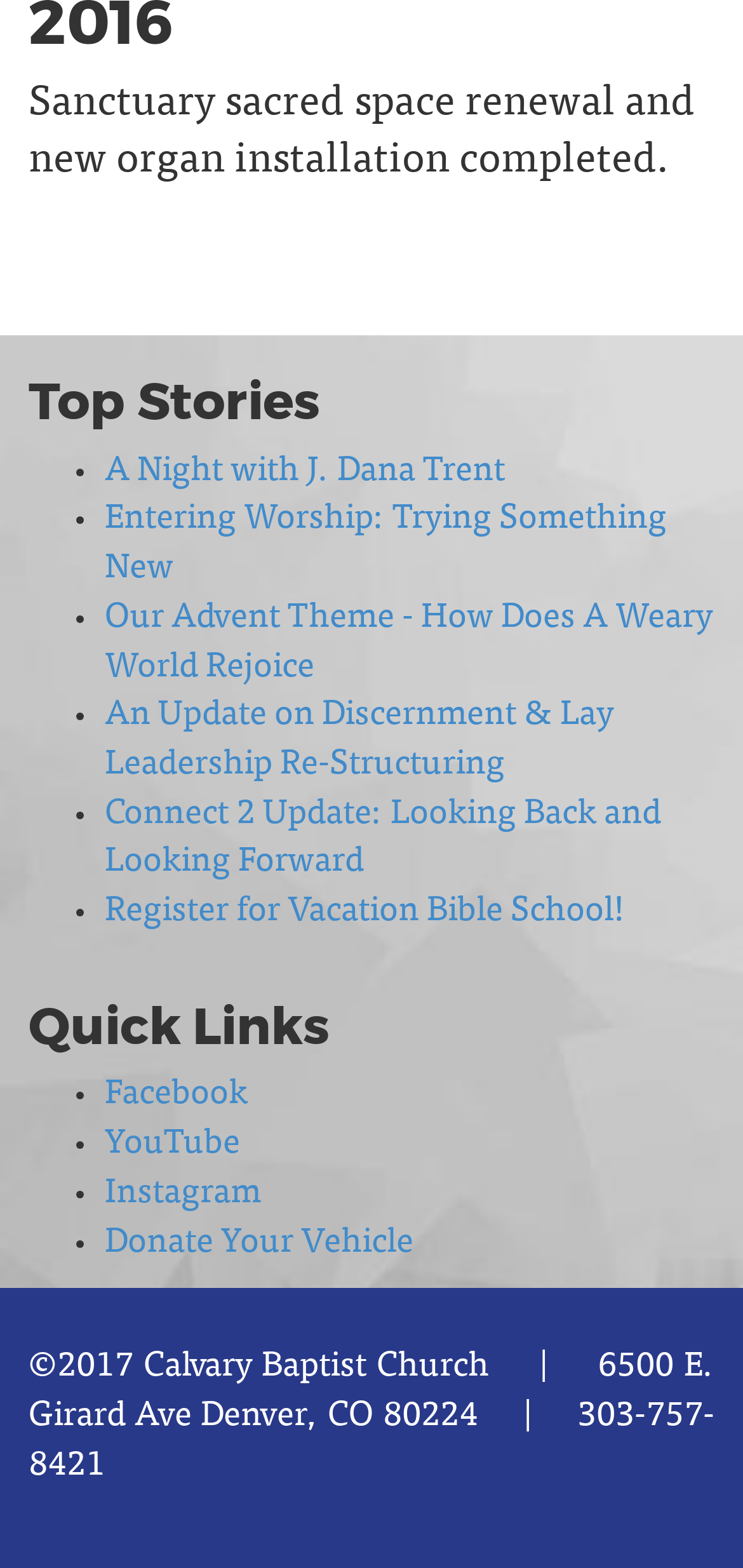Identify the bounding box coordinates of the element that should be clicked to fulfill this task: "Watch YouTube". The coordinates should be provided as four float numbers between 0 and 1, i.e., [left, top, right, bottom].

[0.141, 0.719, 0.323, 0.741]